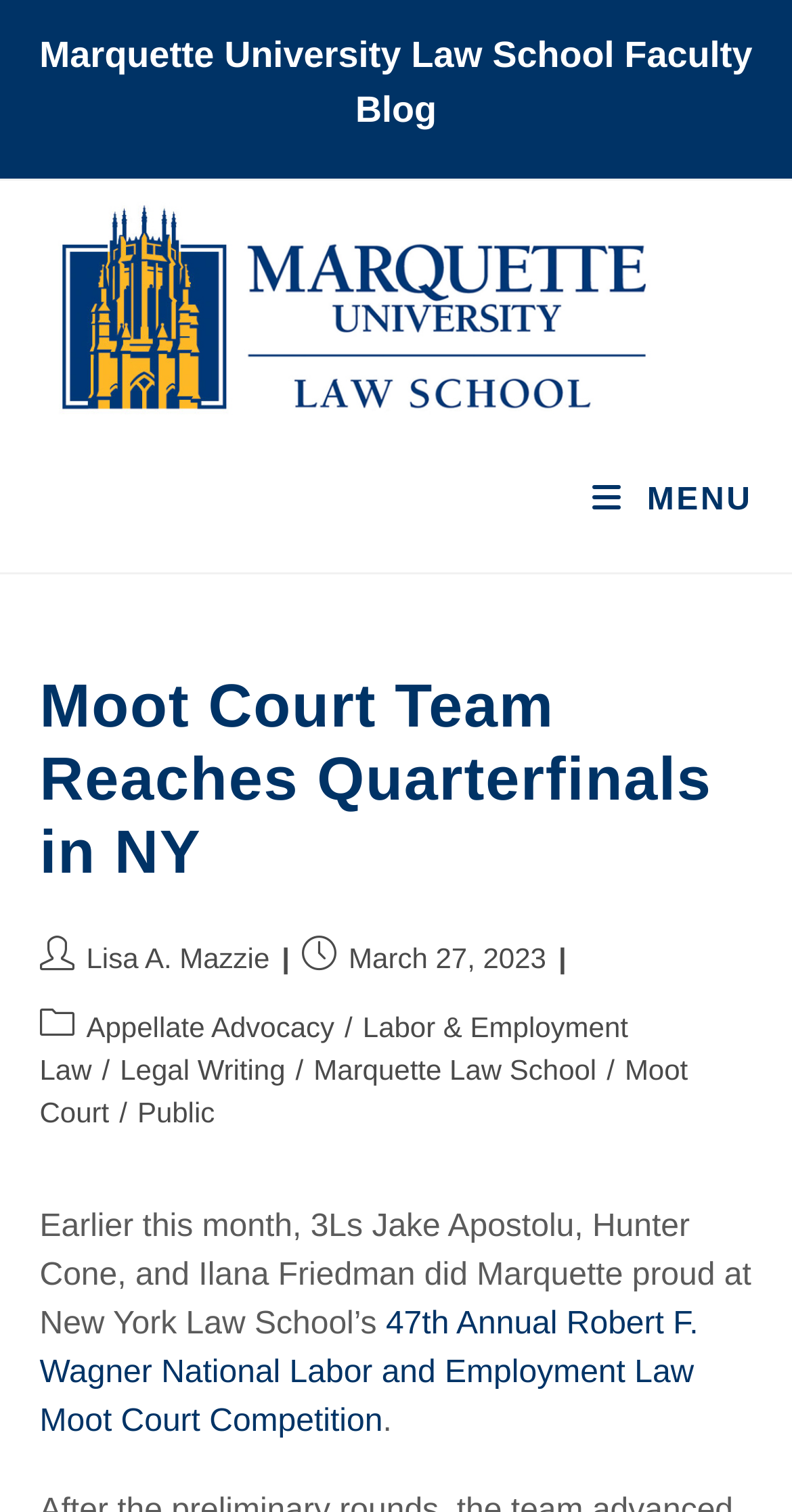Detail the features and information presented on the webpage.

The webpage is a blog post from the Marquette University Law School Faculty Blog, specifically about the Labor & Employment Law category. At the top, there is a heading that reads "Marquette University Law School Faculty Blog". Below this heading, there is a layout table that spans most of the width of the page, containing a link to the blog's homepage, accompanied by an image.

On the top right corner, there is a link to a mobile menu. Below the layout table, there is a header section that contains a heading that reads "Moot Court Team Reaches Quarterfinals in NY", which is a link to the full article. 

Underneath the header section, there is a list of post details, including the post author, Lisa A. Mazzie, the post publication date, March 27, 2023, and the post categories, which are Appellate Advocacy, Labor & Employment Law, Legal Writing, Marquette Law School, Moot Court, and Public. 

The main content of the blog post starts below the post details, with a paragraph of text that describes the achievements of three Marquette law students, Jake Apostolu, Hunter Cone, and Ilana Friedman, in the 47th Annual Robert F. Wagner National Labor and Employment Law Moot Court Competition. The text is followed by a link to the competition's name.